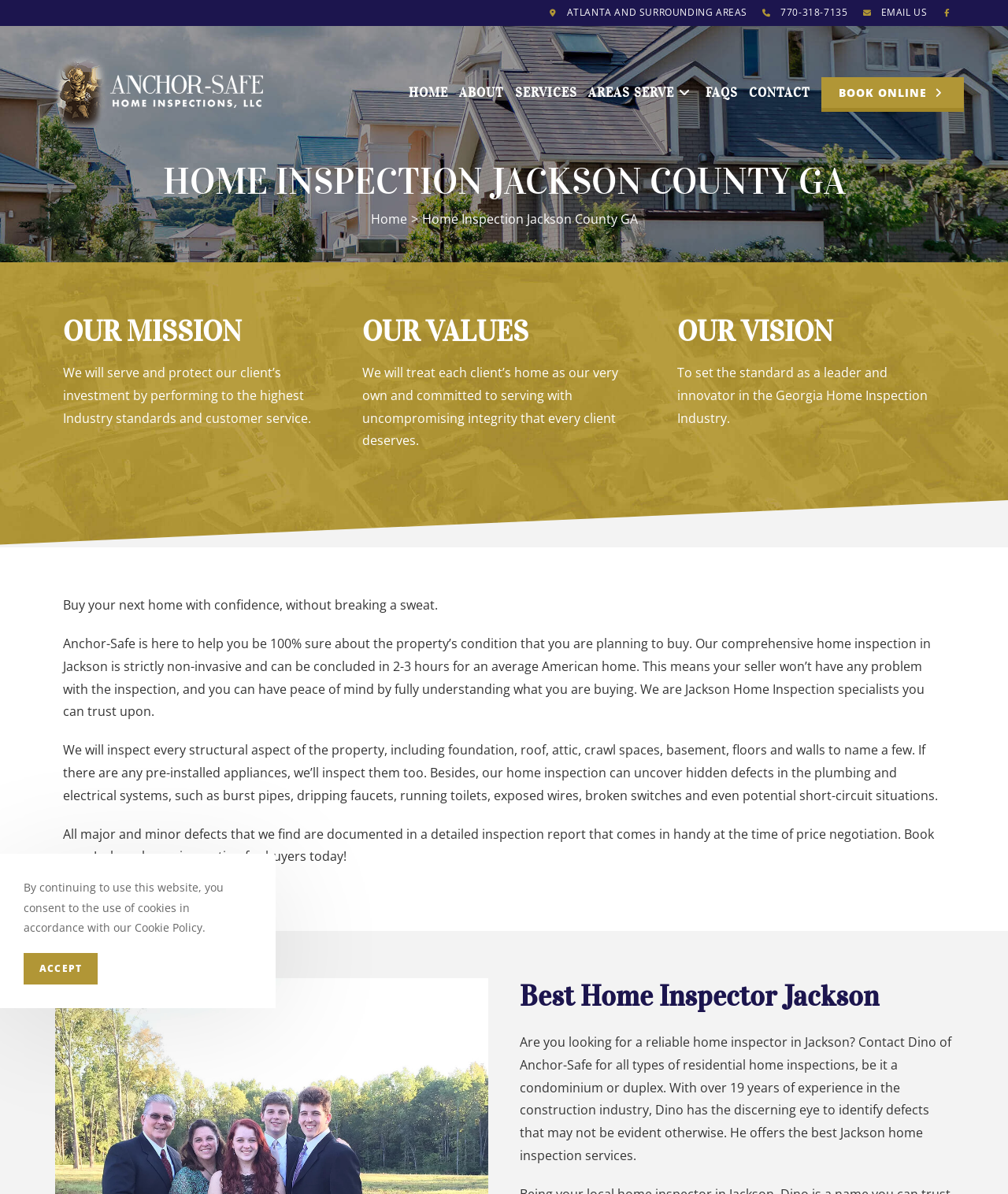Respond to the question below with a single word or phrase:
Who is the home inspector mentioned on the webpage?

Dino